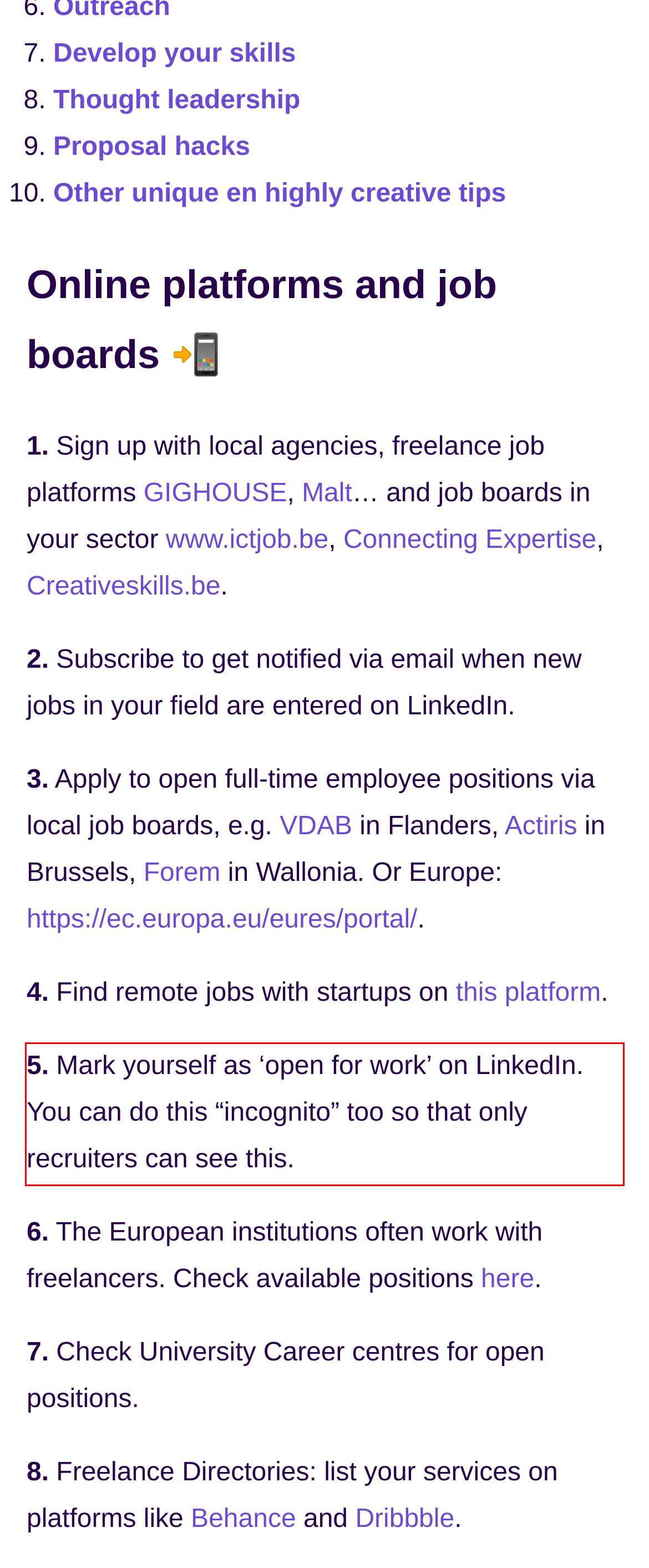Given the screenshot of a webpage, identify the red rectangle bounding box and recognize the text content inside it, generating the extracted text.

5. Mark yourself as ‘open for work’ on LinkedIn. You can do this “incognito” too so that only recruiters can see this.